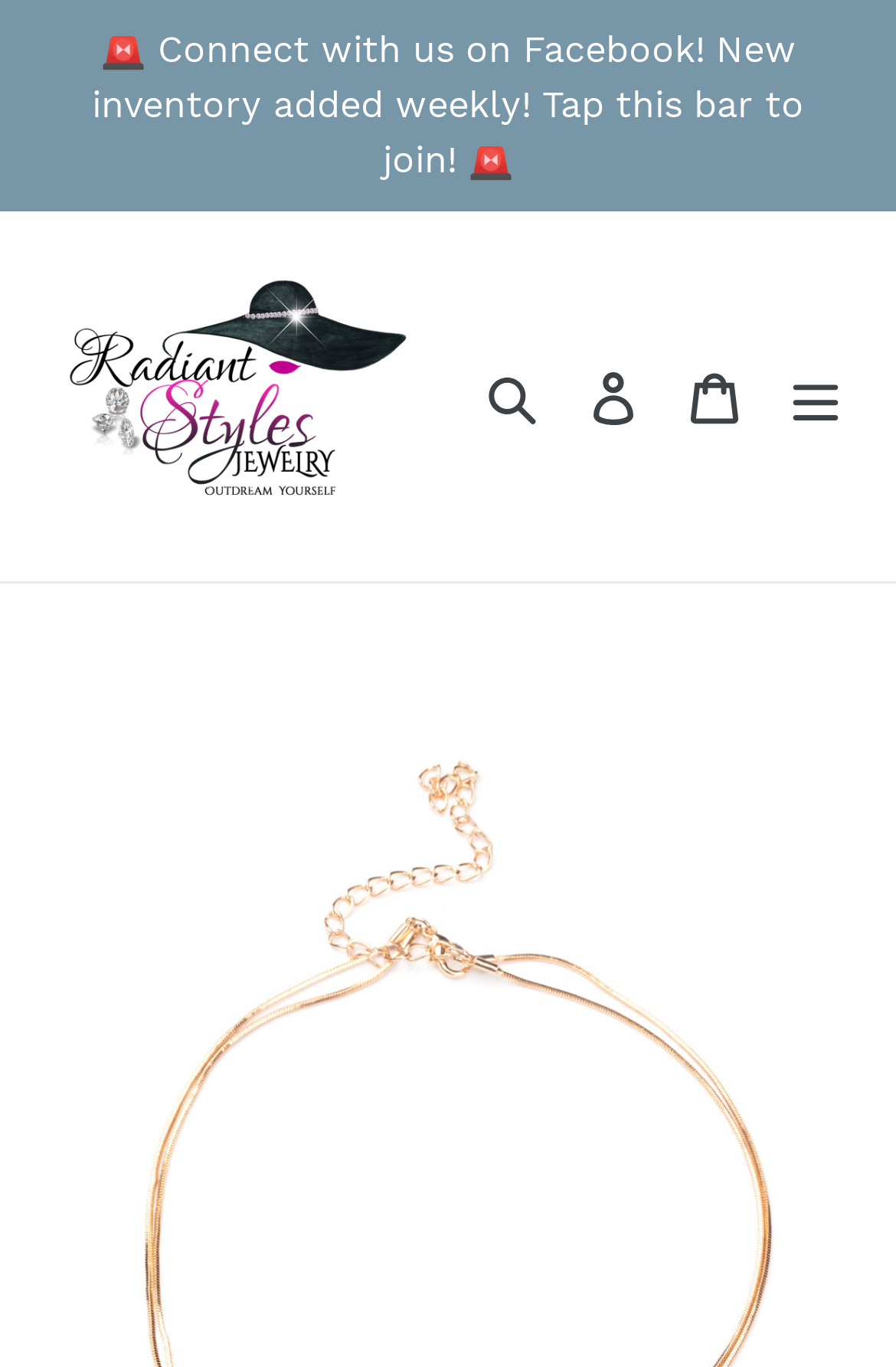From the element description Log in, predict the bounding box coordinates of the UI element. The coordinates must be specified in the format (top-left x, top-left y, bottom-right x, bottom-right y) and should be within the 0 to 1 range.

[0.628, 0.252, 0.741, 0.327]